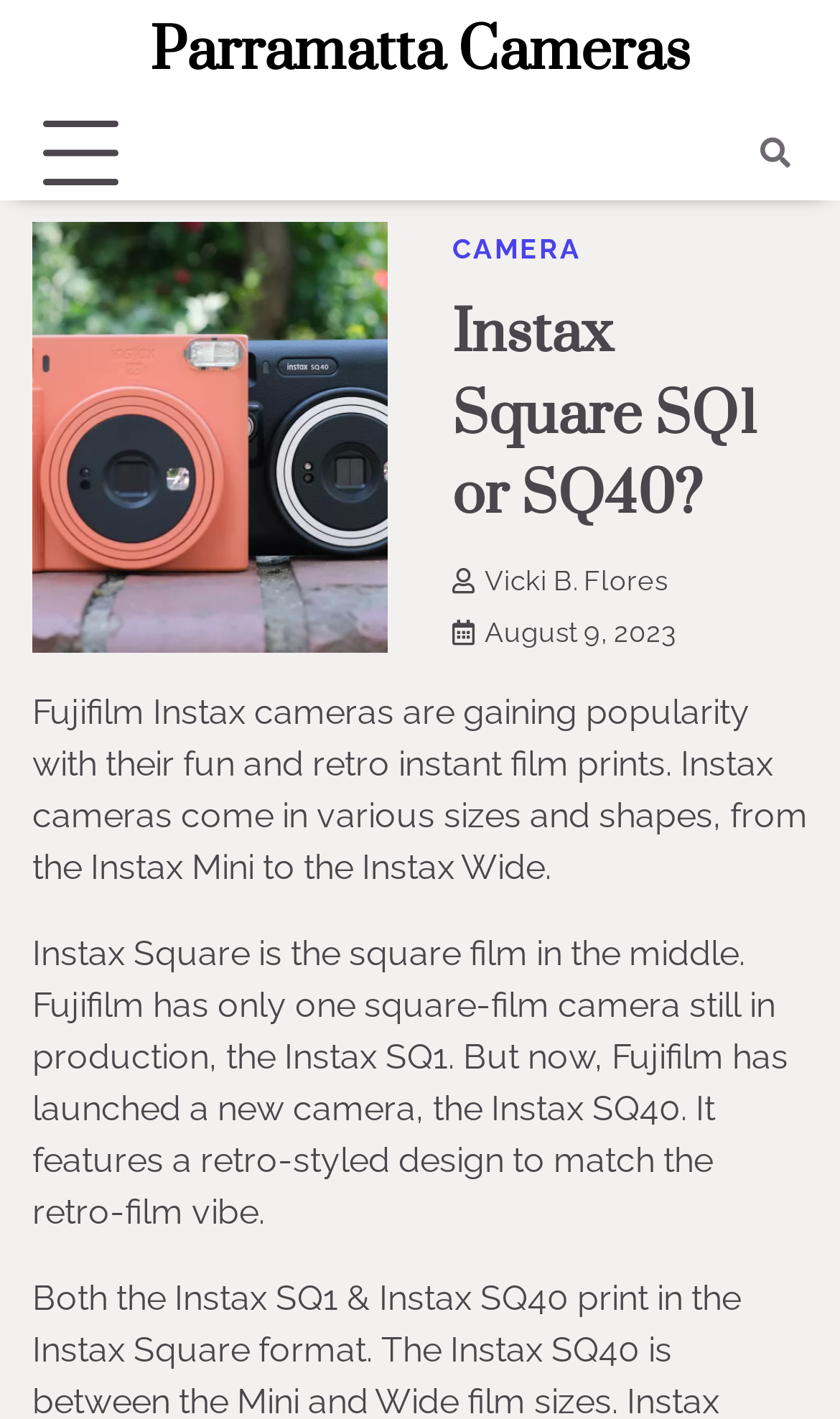Describe every aspect of the webpage comprehensively.

The webpage is about comparing Instax Square SQ1 and SQ40 cameras. At the top left, there is a button with no text, which is likely a menu button. To the right of the button, there is a link to "Parramatta Cameras". On the top right, there is another link with a search icon. 

Below the top section, there is a heading "Instax Square SQ1 or SQ40?" in the middle of the page. Underneath the heading, there is a link to "CAMERA" on the left, and a link with a user icon and the name "Vicki B. Flores" on the right. 

Further down, there is a date "August 9, 2023" on the left. The main content of the page is a paragraph of text that discusses Fujifilm Instax cameras, their popularity, and the different sizes and shapes they come in. The text then focuses on the Instax Square camera, mentioning that Fujifilm has only one square-film camera in production, the Instax SQ1, but has now launched a new camera, the Instax SQ40, which features a retro-styled design.